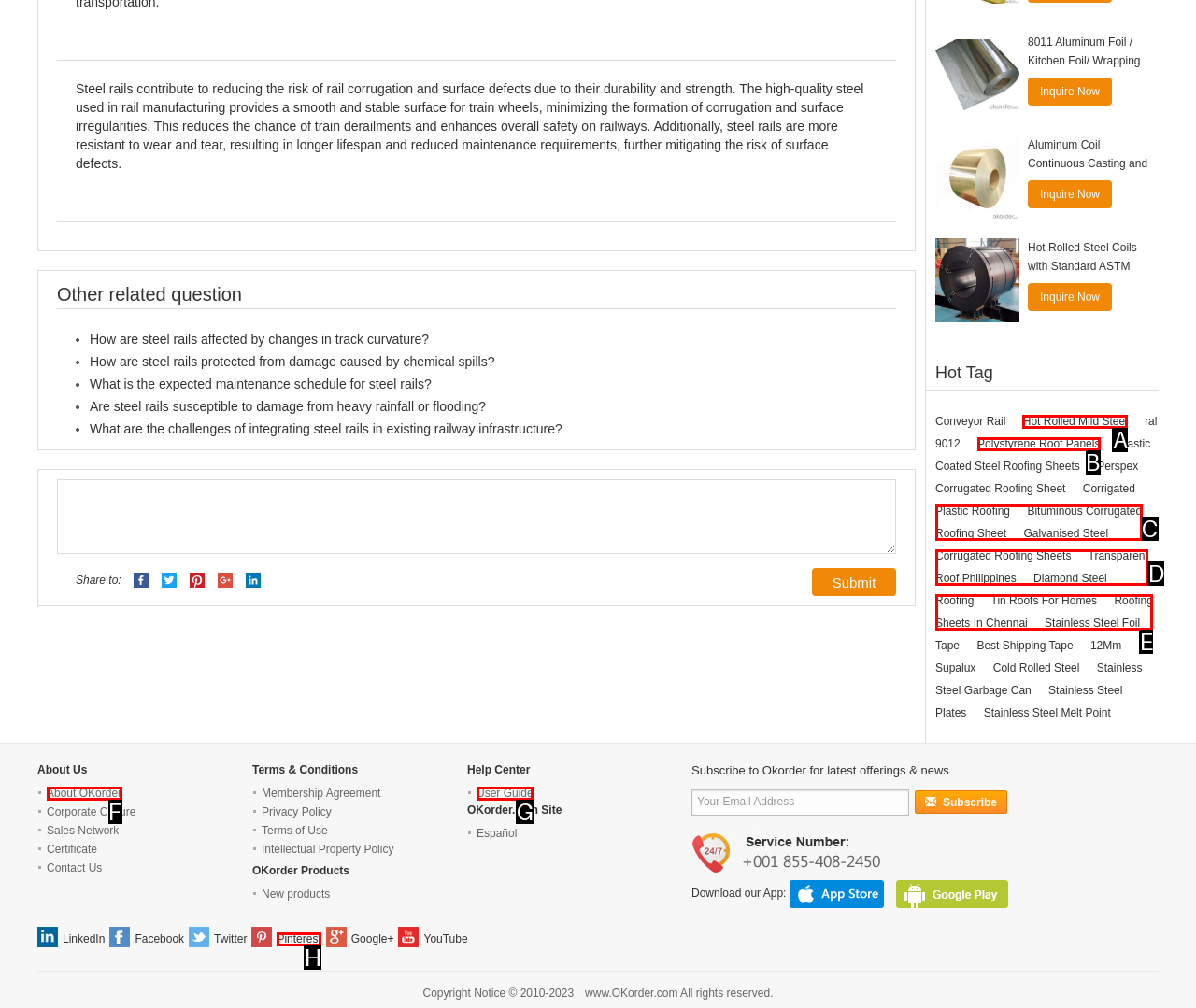Examine the description: 2 months ago and indicate the best matching option by providing its letter directly from the choices.

None